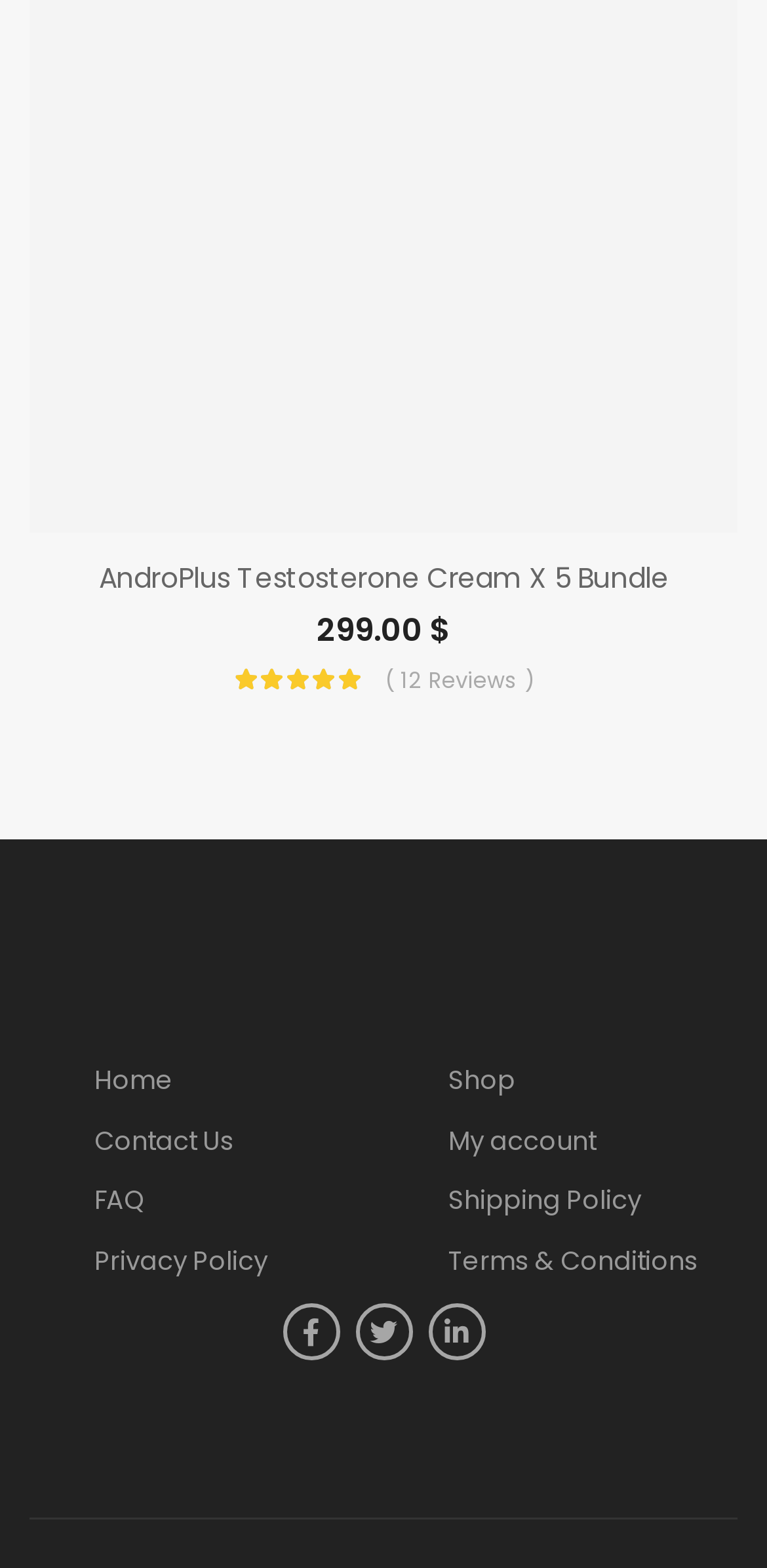What are the navigation options available?
Look at the image and construct a detailed response to the question.

The navigation options are available as links with bounding box coordinates [0.09, 0.68, 0.259, 0.699], [0.09, 0.718, 0.338, 0.737], [0.09, 0.756, 0.223, 0.776], and so on.